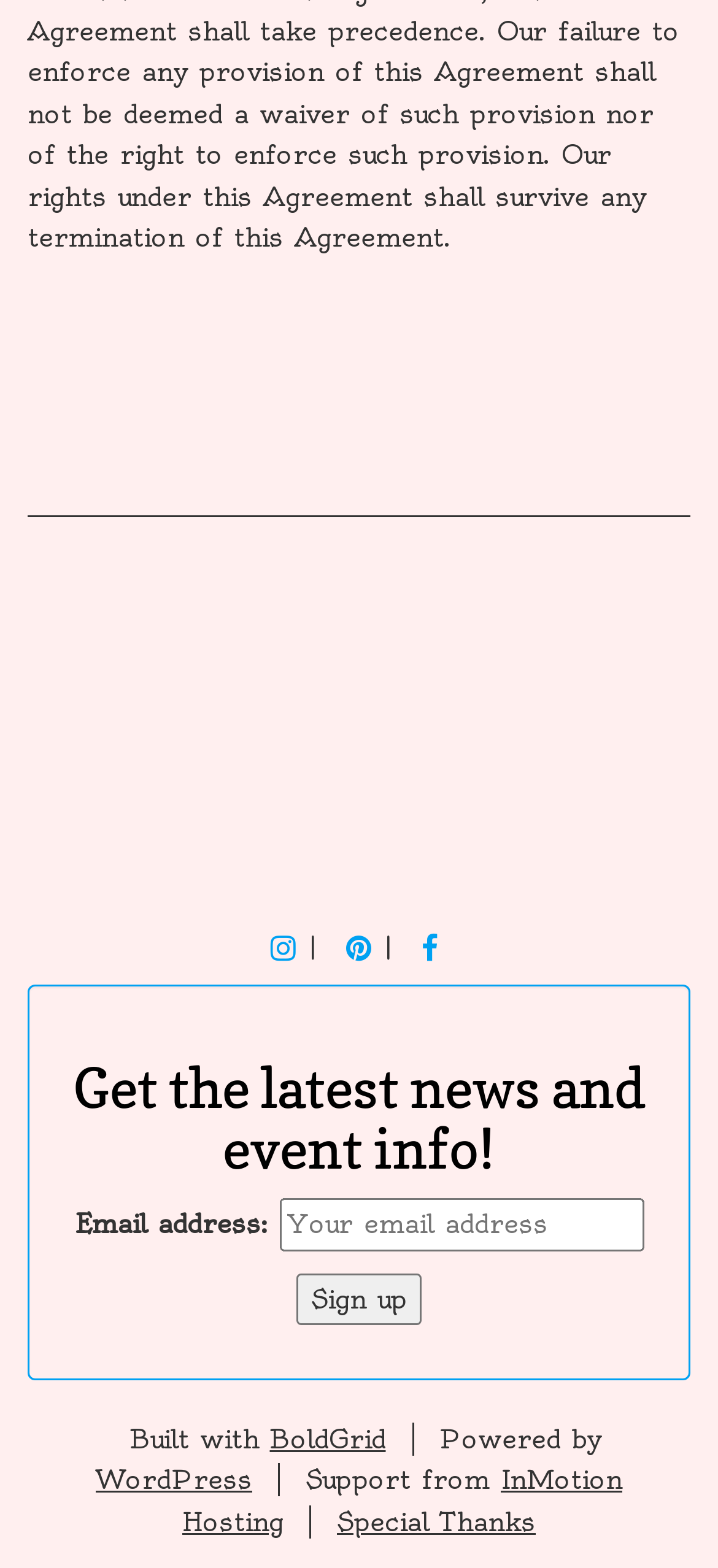Please answer the following question using a single word or phrase: 
What is the call-to-action button text?

Sign up